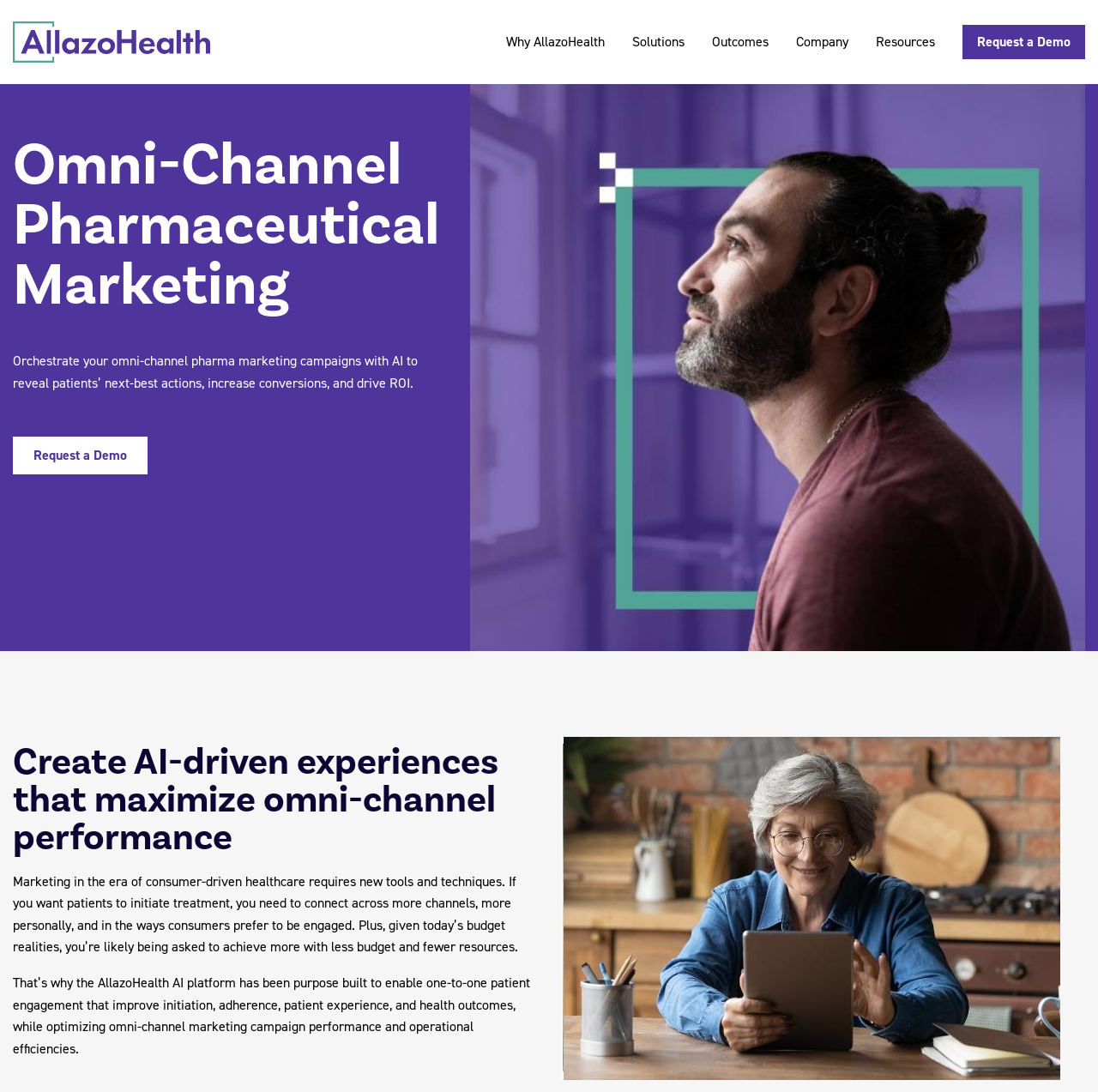Answer the following query with a single word or phrase:
What is the main purpose of the AllazoHealth platform?

Omni-channel pharma marketing